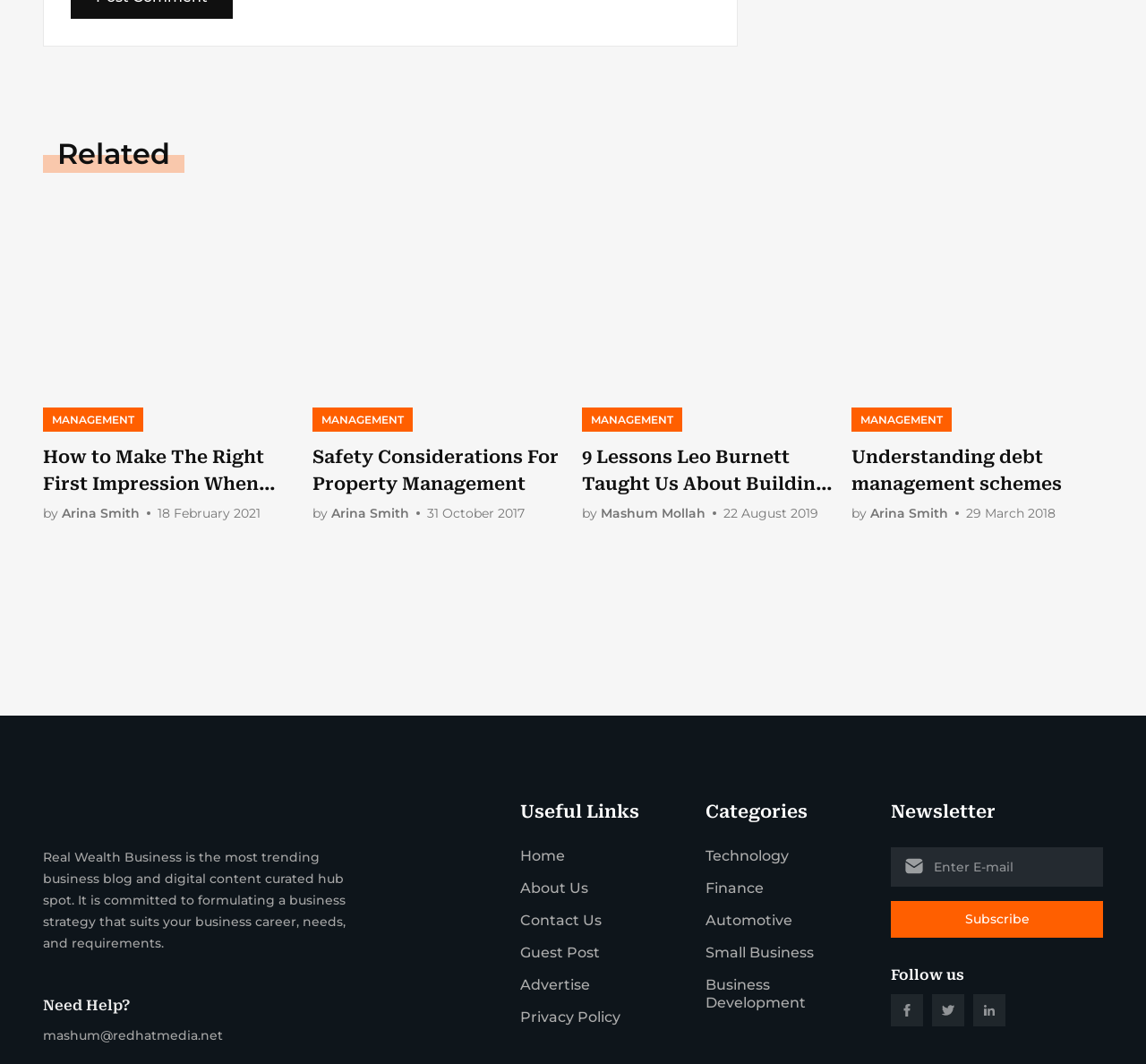Determine the bounding box coordinates of the section I need to click to execute the following instruction: "Click on the 'Home' link". Provide the coordinates as four float numbers between 0 and 1, i.e., [left, top, right, bottom].

[0.454, 0.796, 0.493, 0.813]